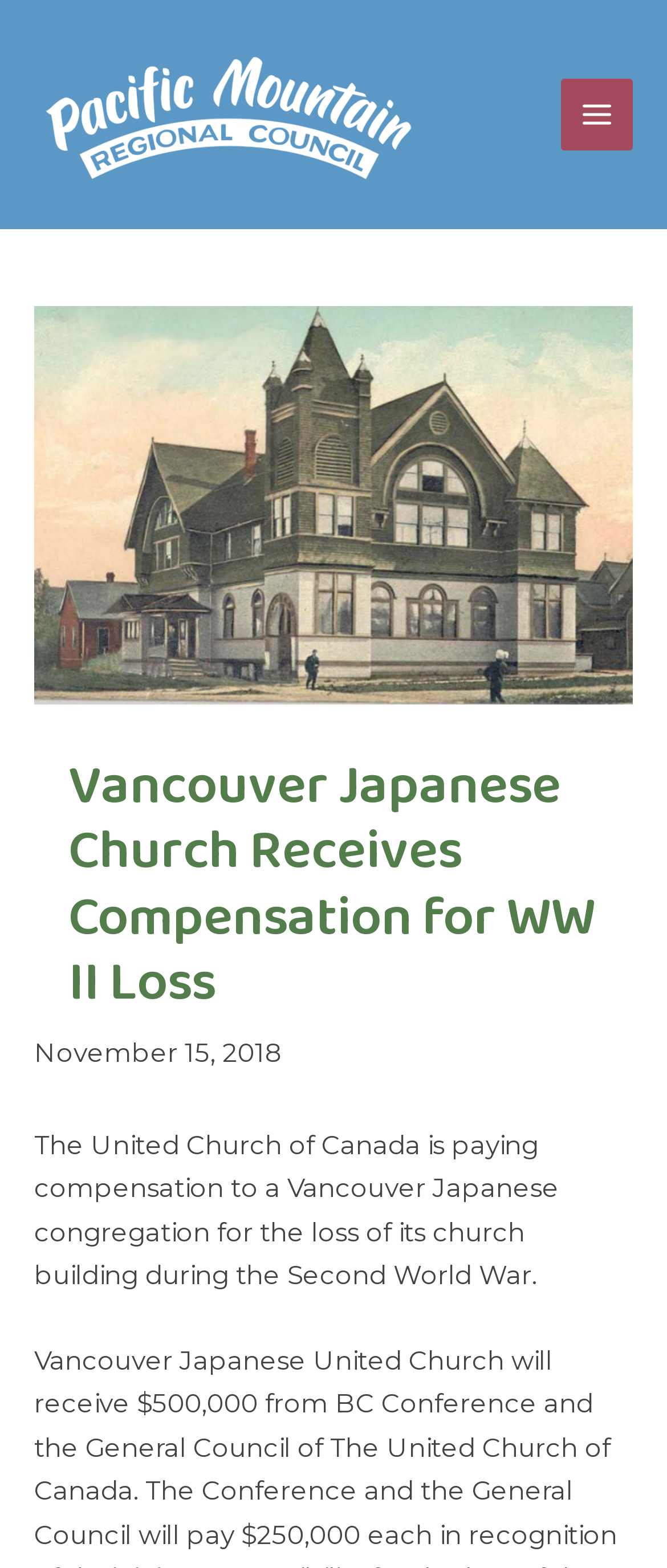Give a detailed account of the webpage's layout and content.

The webpage is about the Vancouver Japanese Church receiving compensation for its loss during World War II. At the top left of the page, there is a link. To the right of the link, there is a button labeled "MAIN MENU" which is not expanded. 

Above the main content area, there is a header section that spans the entire width of the page. Within this section, there is a heading that reads "Vancouver Japanese Church Receives Compensation for WW II Loss" positioned near the top. Below the heading, there is a date "November 15, 2018" located on the left side. 

The main content area is a single paragraph of text that describes the event, stating that the United Church of Canada is paying compensation to a Vancouver Japanese congregation for the loss of its church building during the Second World War. This text is positioned below the date and spans about three-quarters of the page width.